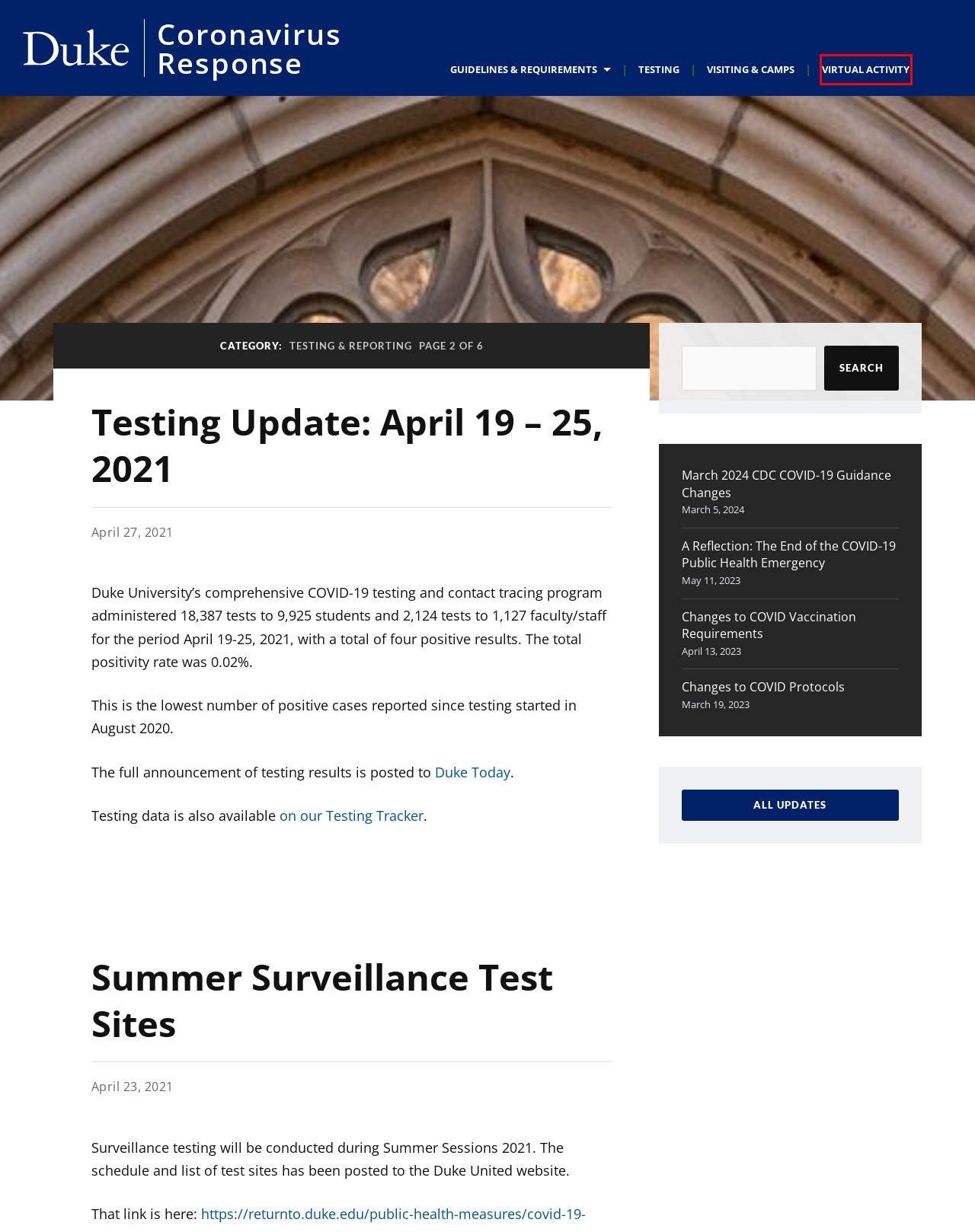Examine the screenshot of a webpage with a red bounding box around a UI element. Select the most accurate webpage description that corresponds to the new page after clicking the highlighted element. Here are the choices:
A. Latest Updates - Coronavirus Response
B. One Student, Three Faculty/Staff Test Positive for COVID, April 19-25 | Duke Today
C. Duke Covid Testing Tracker - Coronavirus Response
D. Virtual Activity - Coronavirus Response
E. Testing - Coronavirus Response
F. Summer Surveillance Test Sites - Coronavirus Response
G. Testing Update: April 19 - 25, 2021 - Coronavirus Response
H. Visiting & Camps - Coronavirus Response

D